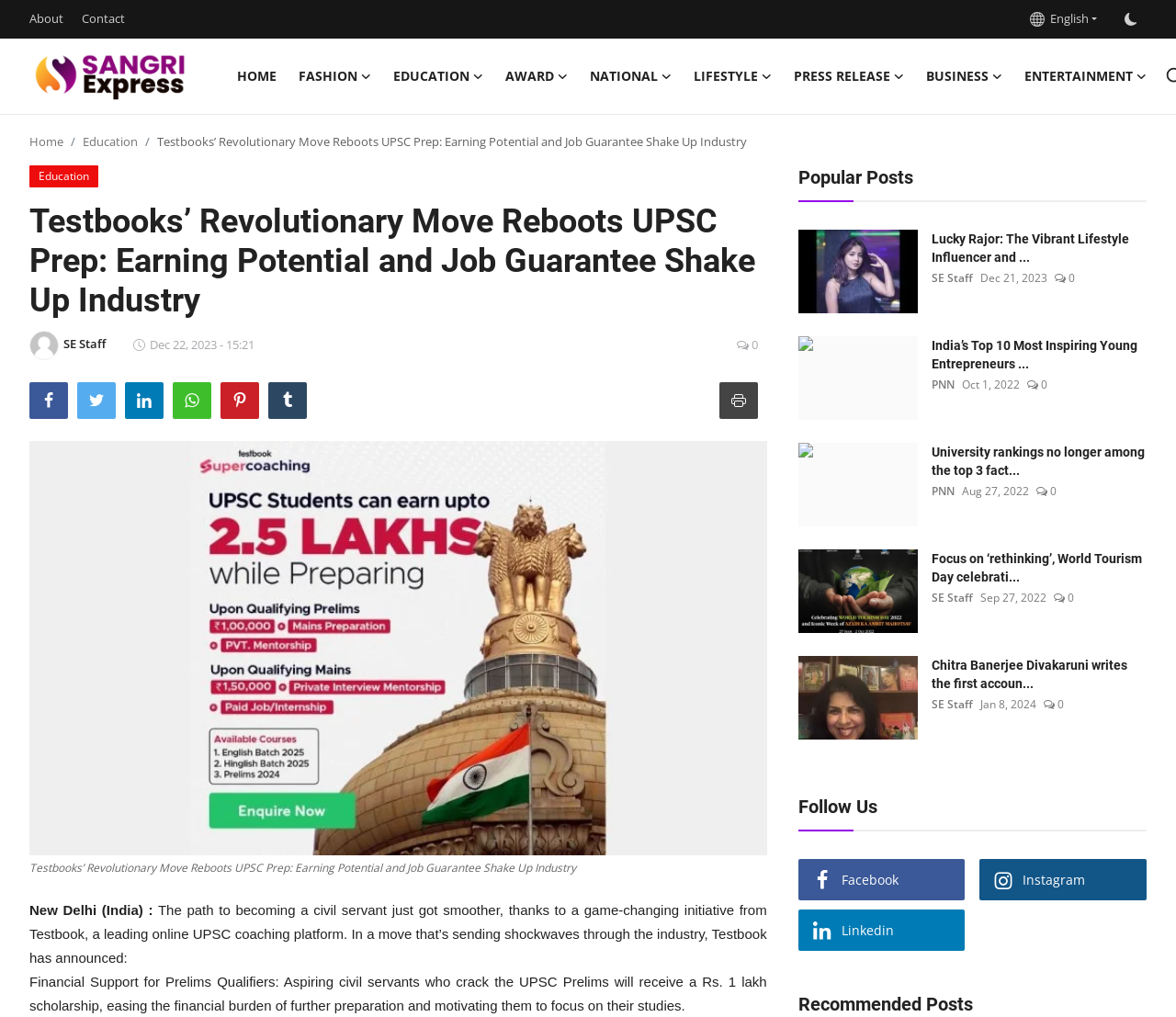Construct a comprehensive description capturing every detail on the webpage.

This webpage appears to be a news article from Sangri Express, with the title "Testbooks’ Revolutionary Move Reboots UPSC Prep: Earning Potential and Job Guarantee Shake Up Industry". 

At the top of the page, there is a navigation menu with links to "About", "Contact", and "English" options. Below this, there is a logo and a set of buttons for different categories such as "HOME", "FASHION", "EDUCATION", and more. 

The main content of the article is divided into sections. The first section has a heading with the title of the article, followed by a paragraph of text that describes a new initiative from Testbook, a leading online UPSC coaching platform. 

Below this, there is an image, and then a section with links to popular posts, including "Lucky Rajor: The Vibrant Lifestyle Influencer and Emerging Music Sensation", "India’s Top 10 Most Inspiring Young Entrepreneurs of the year 2022 Honored by Fame Finders", and "University rankings no longer among the top 3 factors affecting students’ choices, says 2022 IC3 Institute Student Quest Survey". Each of these links has a corresponding image and a brief description.